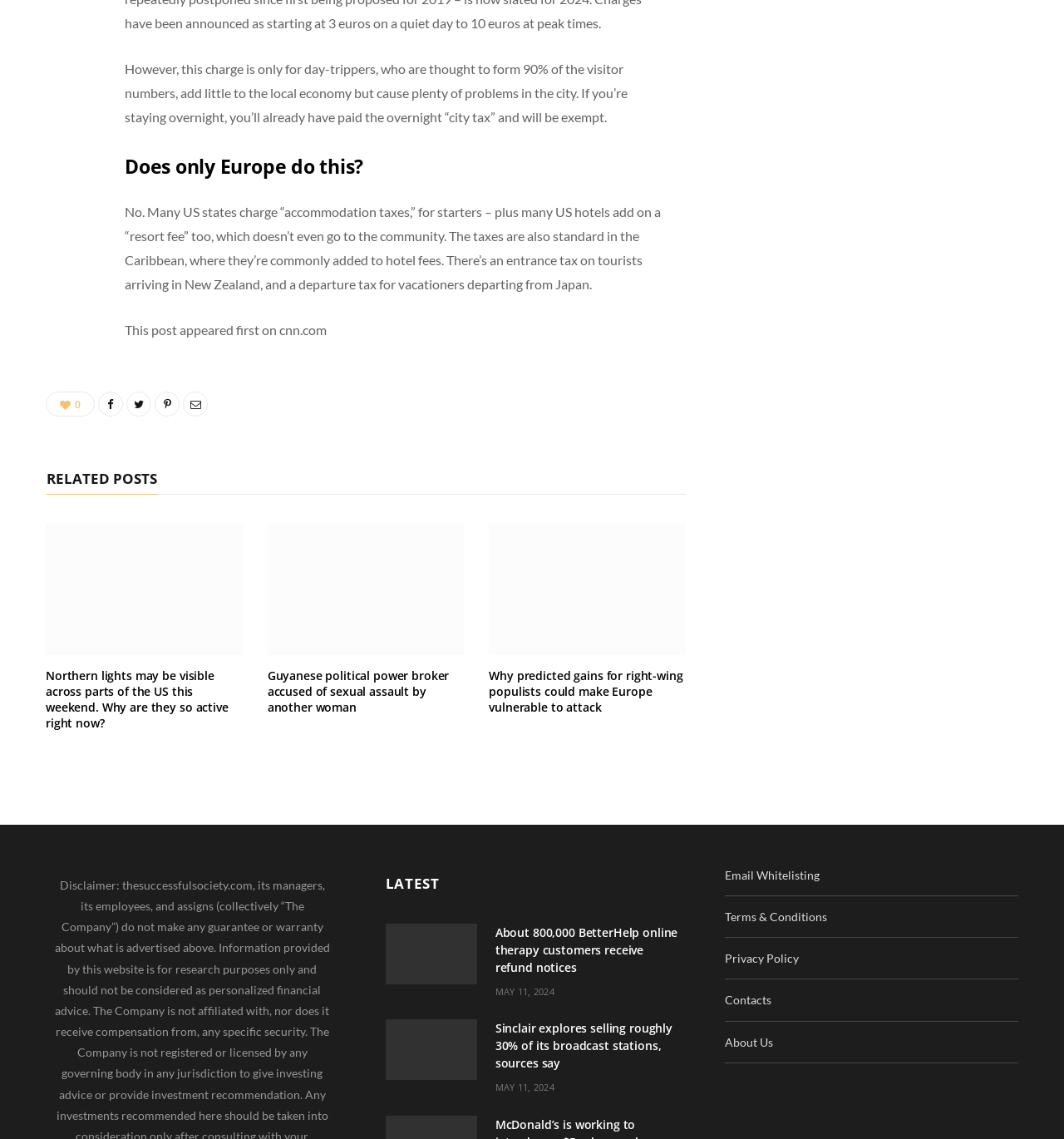Specify the bounding box coordinates of the region I need to click to perform the following instruction: "Read about Northern lights". The coordinates must be four float numbers in the range of 0 to 1, i.e., [left, top, right, bottom].

[0.043, 0.431, 0.228, 0.546]